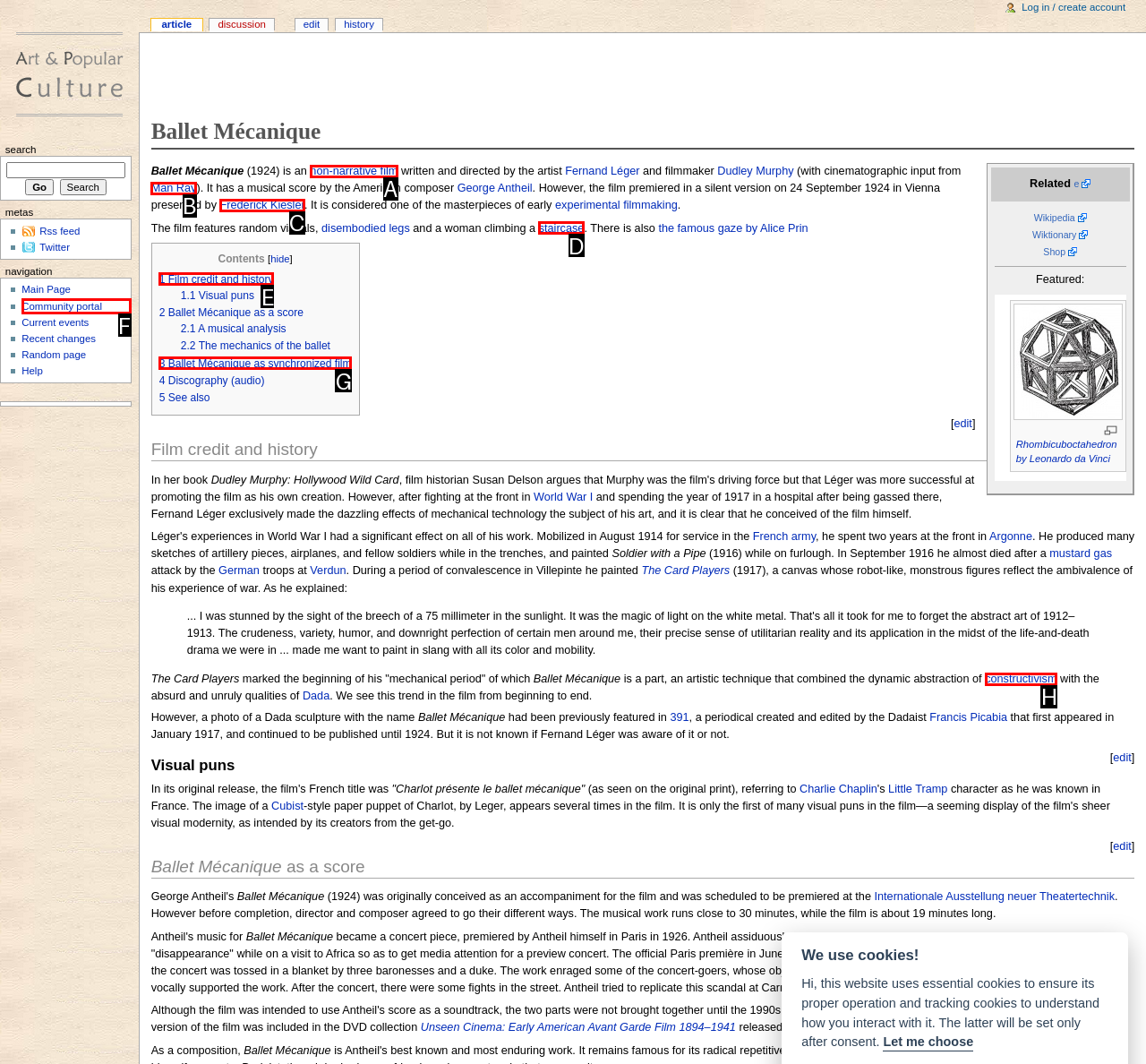Refer to the description: constructivism and choose the option that best fits. Provide the letter of that option directly from the options.

H